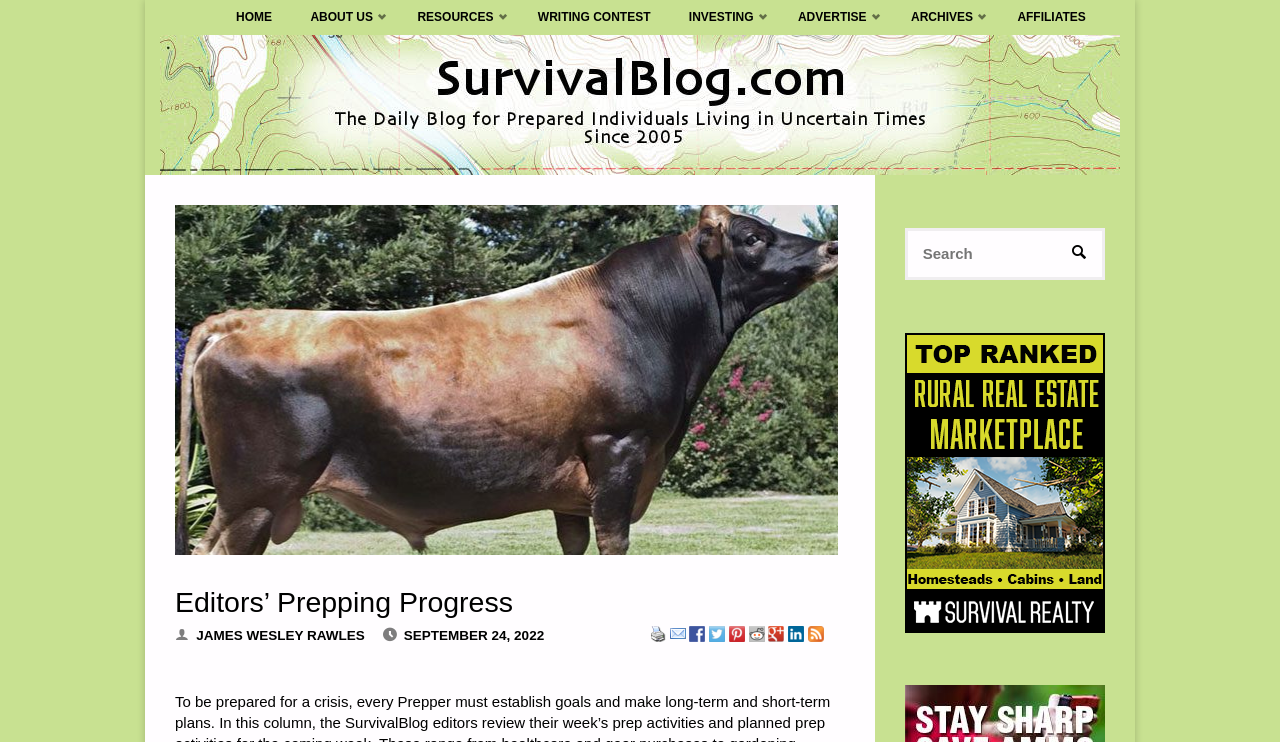Please identify the bounding box coordinates of the region to click in order to complete the task: "Visit the Survival Realty page". The coordinates must be four float numbers between 0 and 1, specified as [left, top, right, bottom].

[0.707, 0.448, 0.863, 0.852]